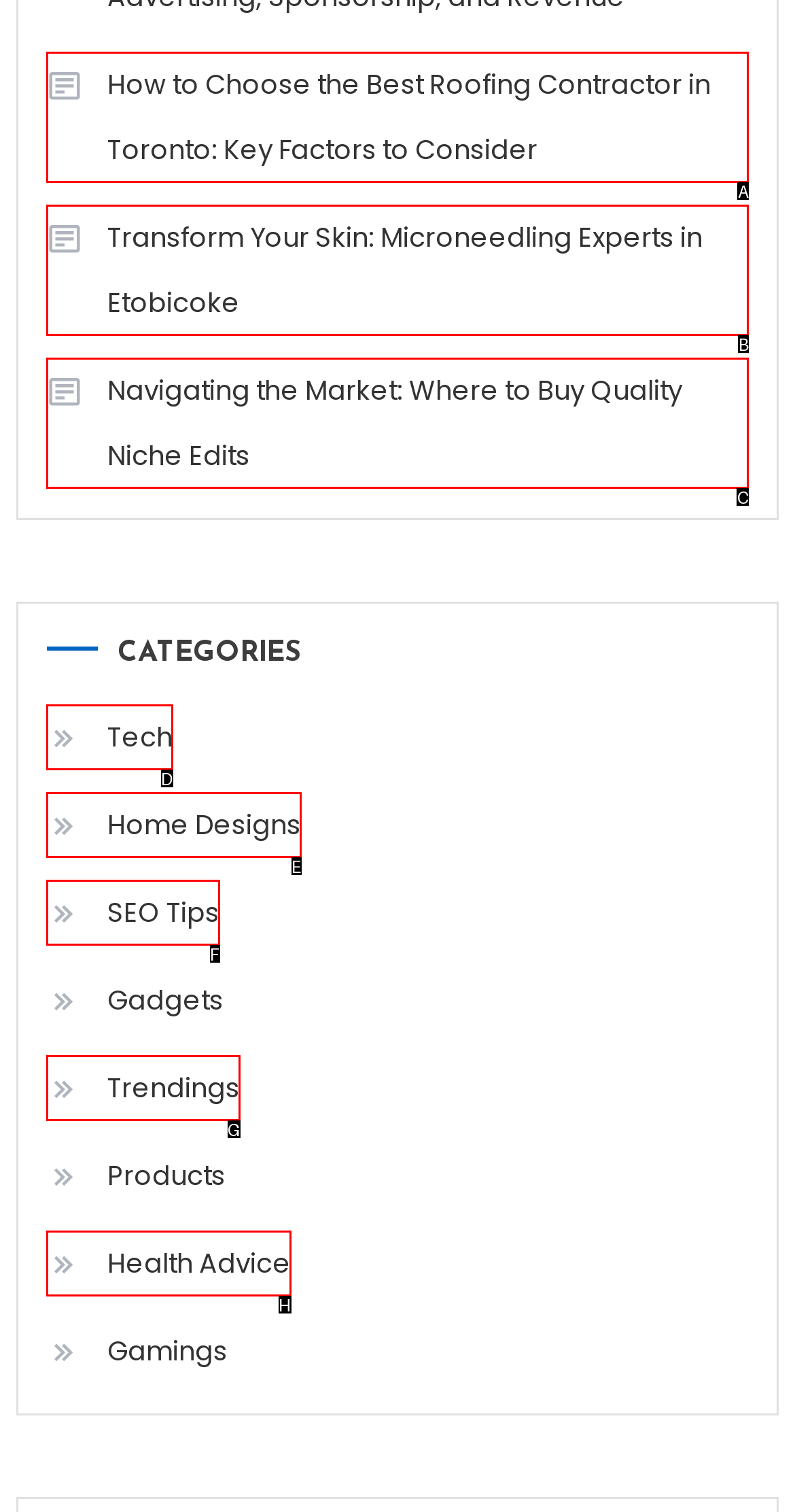Determine which HTML element corresponds to the description: Home Designs. Provide the letter of the correct option.

E